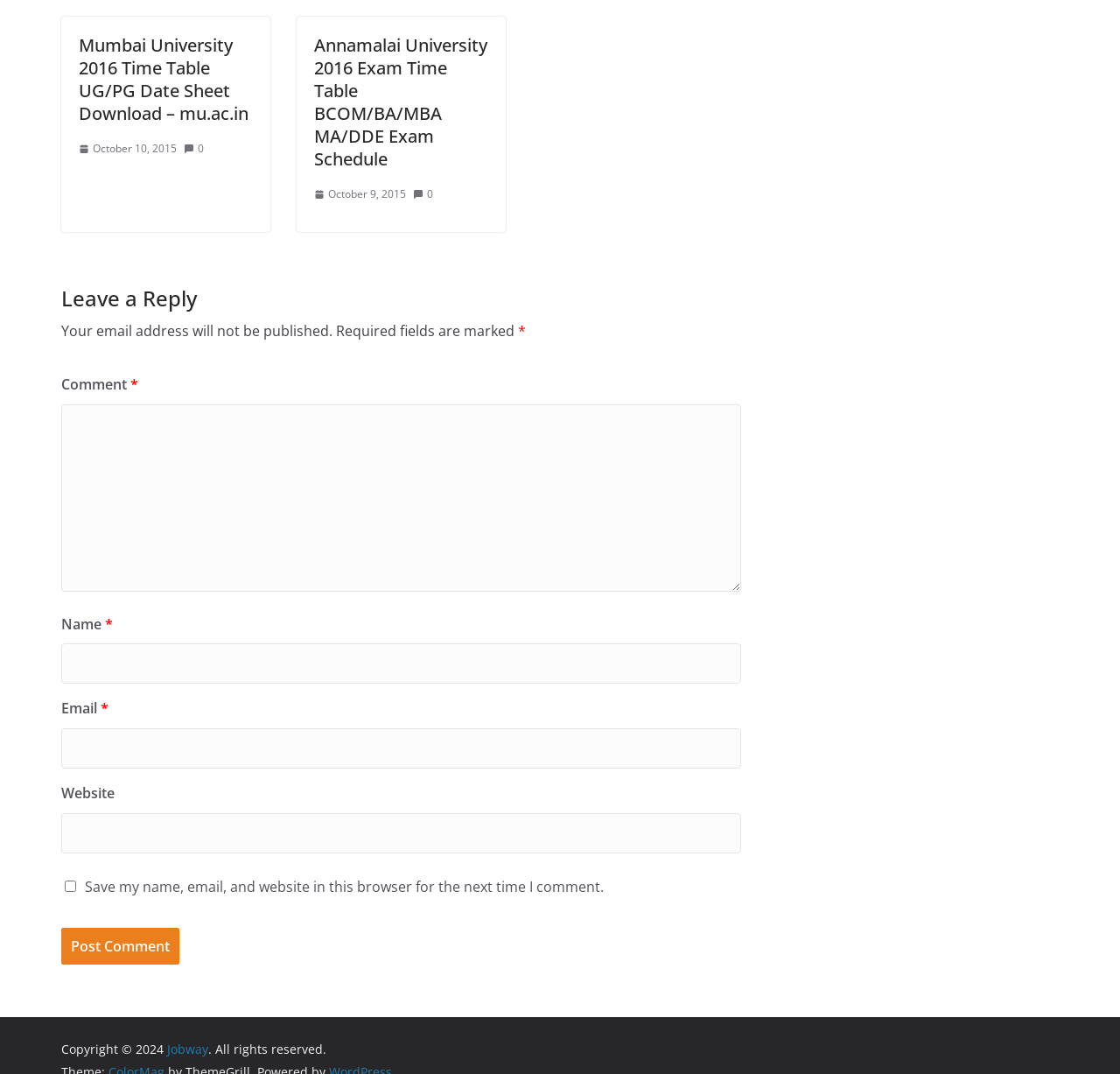Locate the bounding box for the described UI element: "name="submit" value="Post Comment"". Ensure the coordinates are four float numbers between 0 and 1, formatted as [left, top, right, bottom].

[0.055, 0.864, 0.16, 0.899]